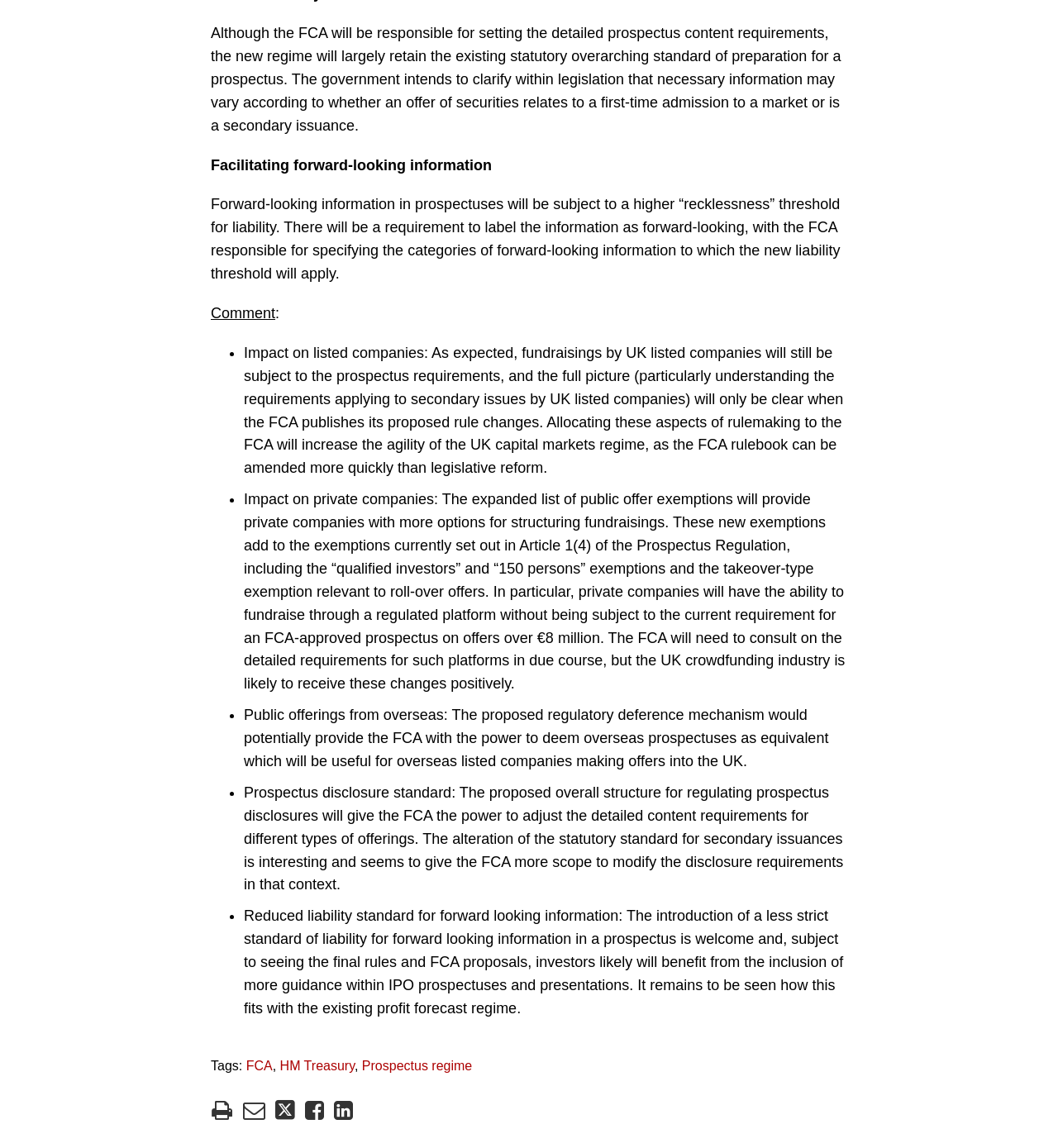Please find the bounding box coordinates of the element that must be clicked to perform the given instruction: "Click on the 'FCA' link". The coordinates should be four float numbers from 0 to 1, i.e., [left, top, right, bottom].

[0.233, 0.311, 0.258, 0.323]